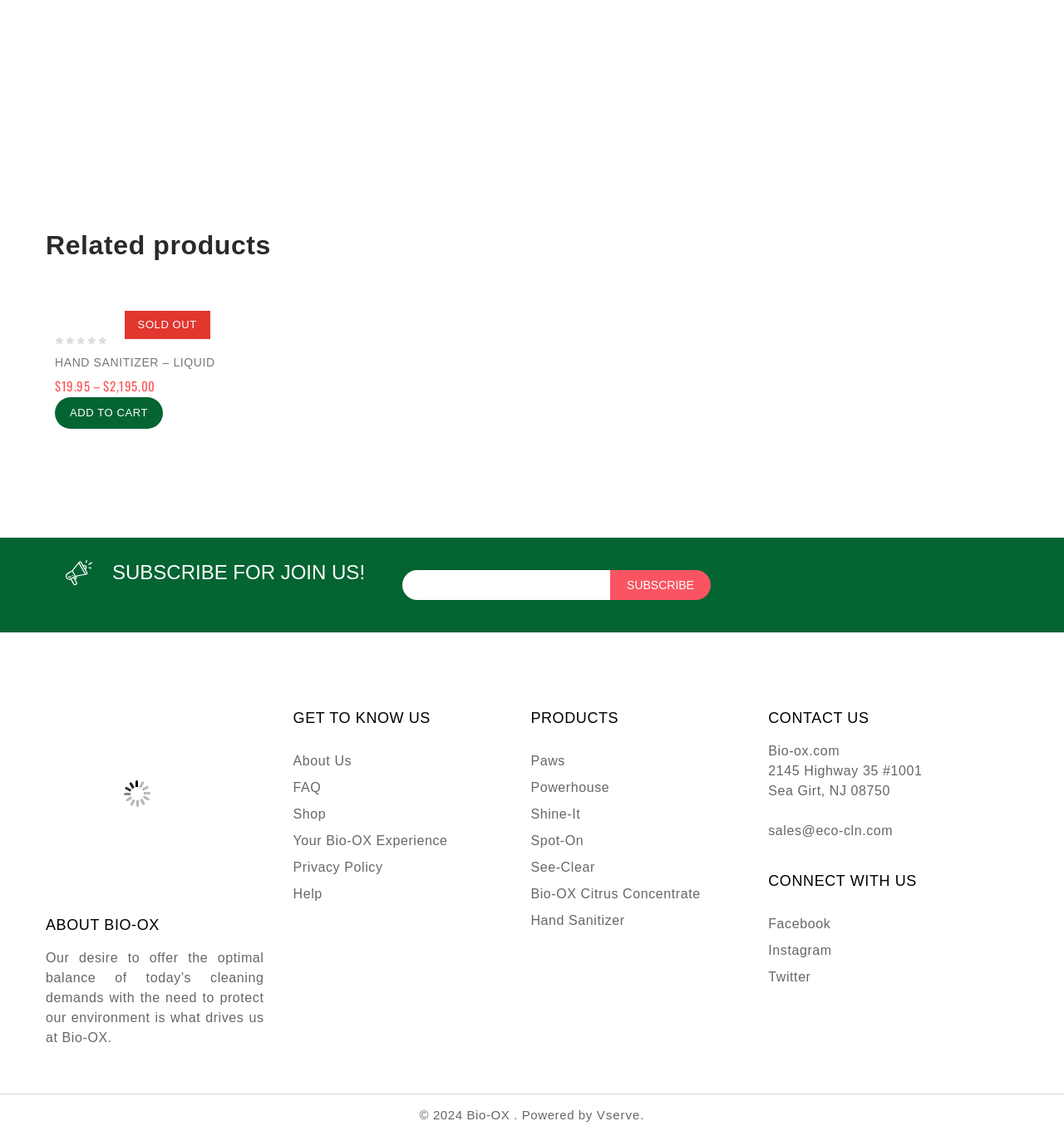What is the address of Bio-OX?
Please elaborate on the answer to the question with detailed information.

I looked for the address of Bio-OX and found it under the 'CONTACT US' section, which is 2145 Highway 35 #1001, Sea Girt, NJ 08750.